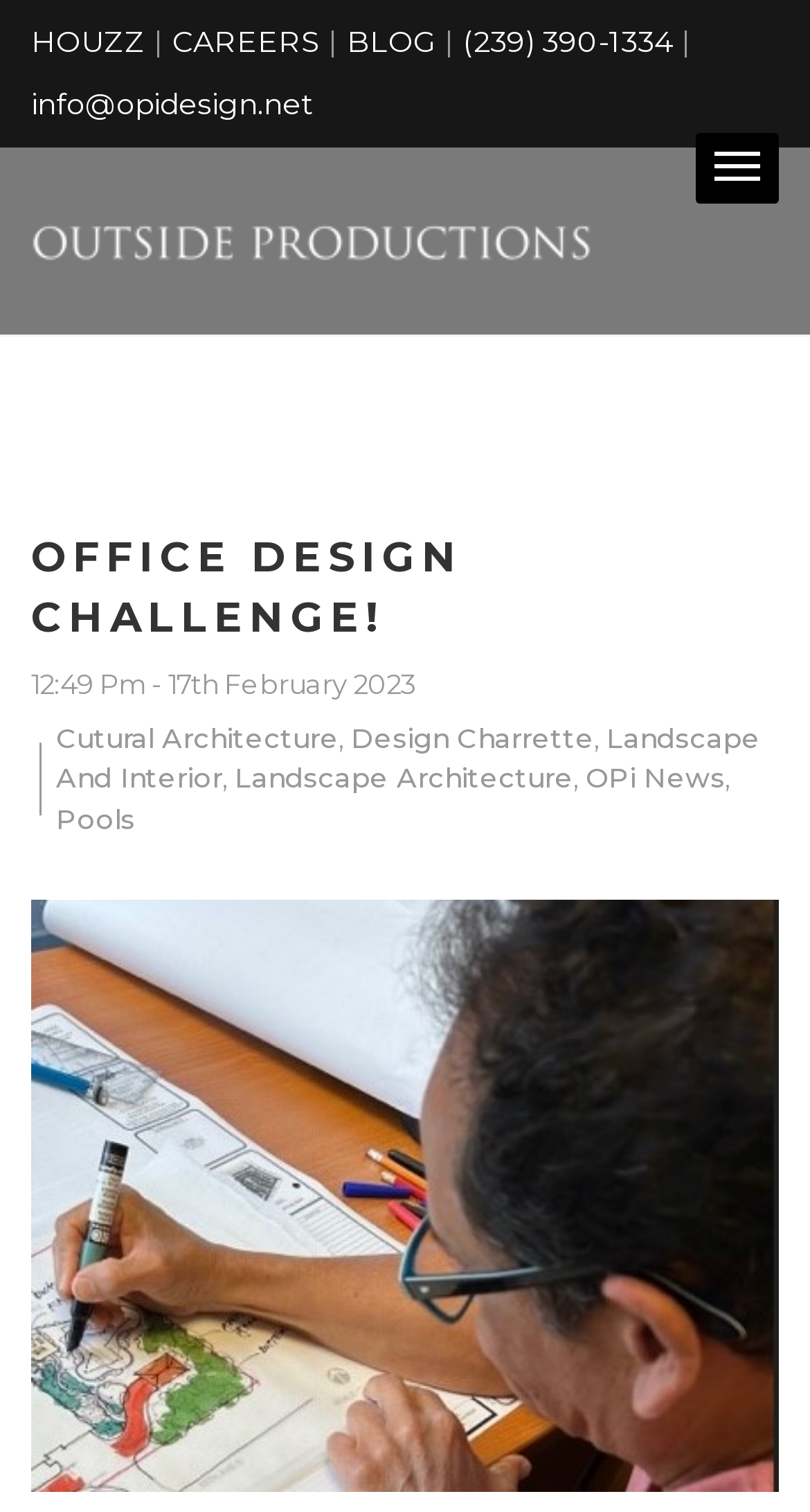Look at the image and answer the question in detail:
What is the phone number of the company?

I found the phone number by looking at the top navigation bar, where I saw a link with the phone number '(239) 390-1334'.